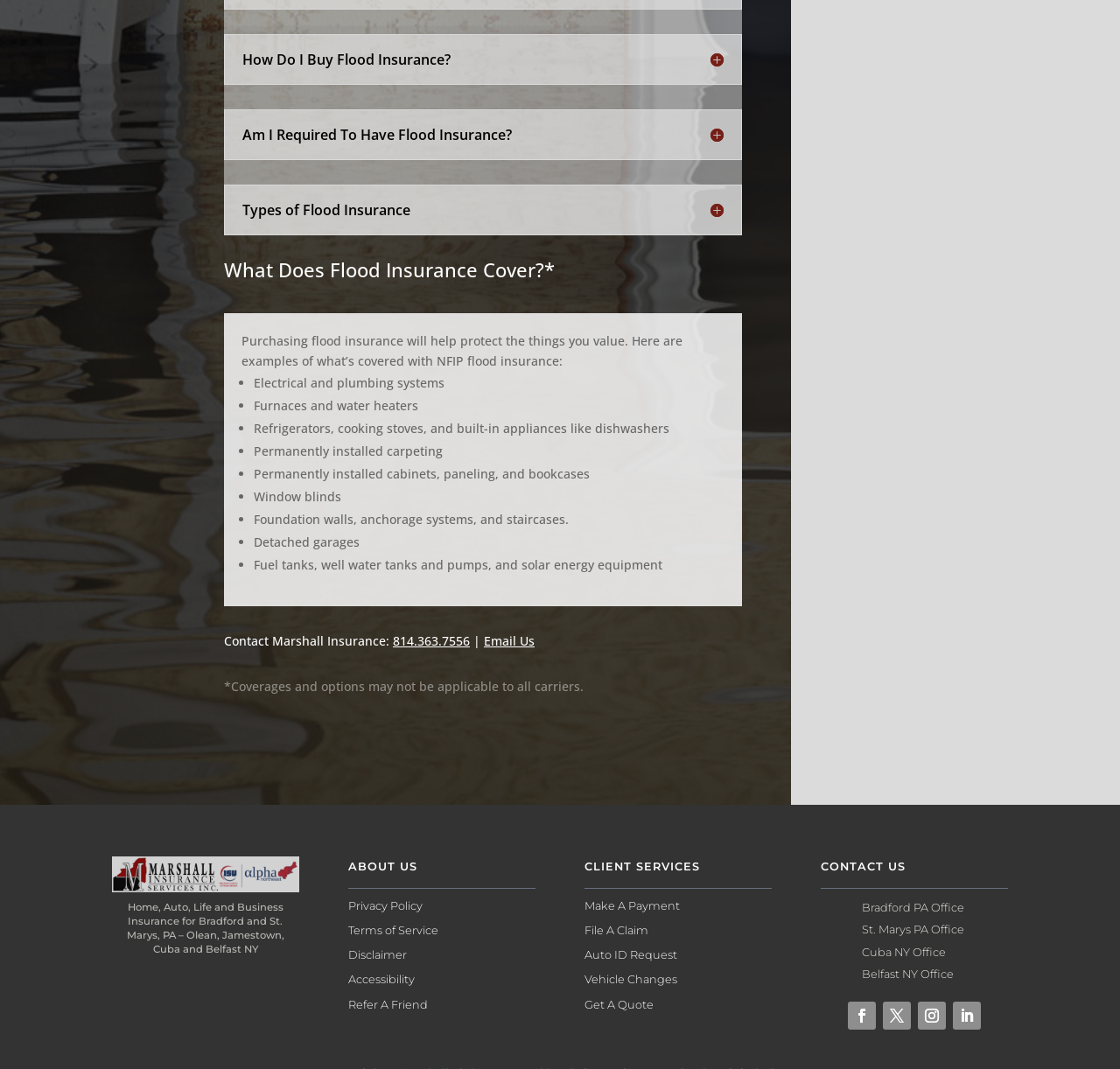Please mark the bounding box coordinates of the area that should be clicked to carry out the instruction: "Get a quote".

[0.522, 0.933, 0.584, 0.946]